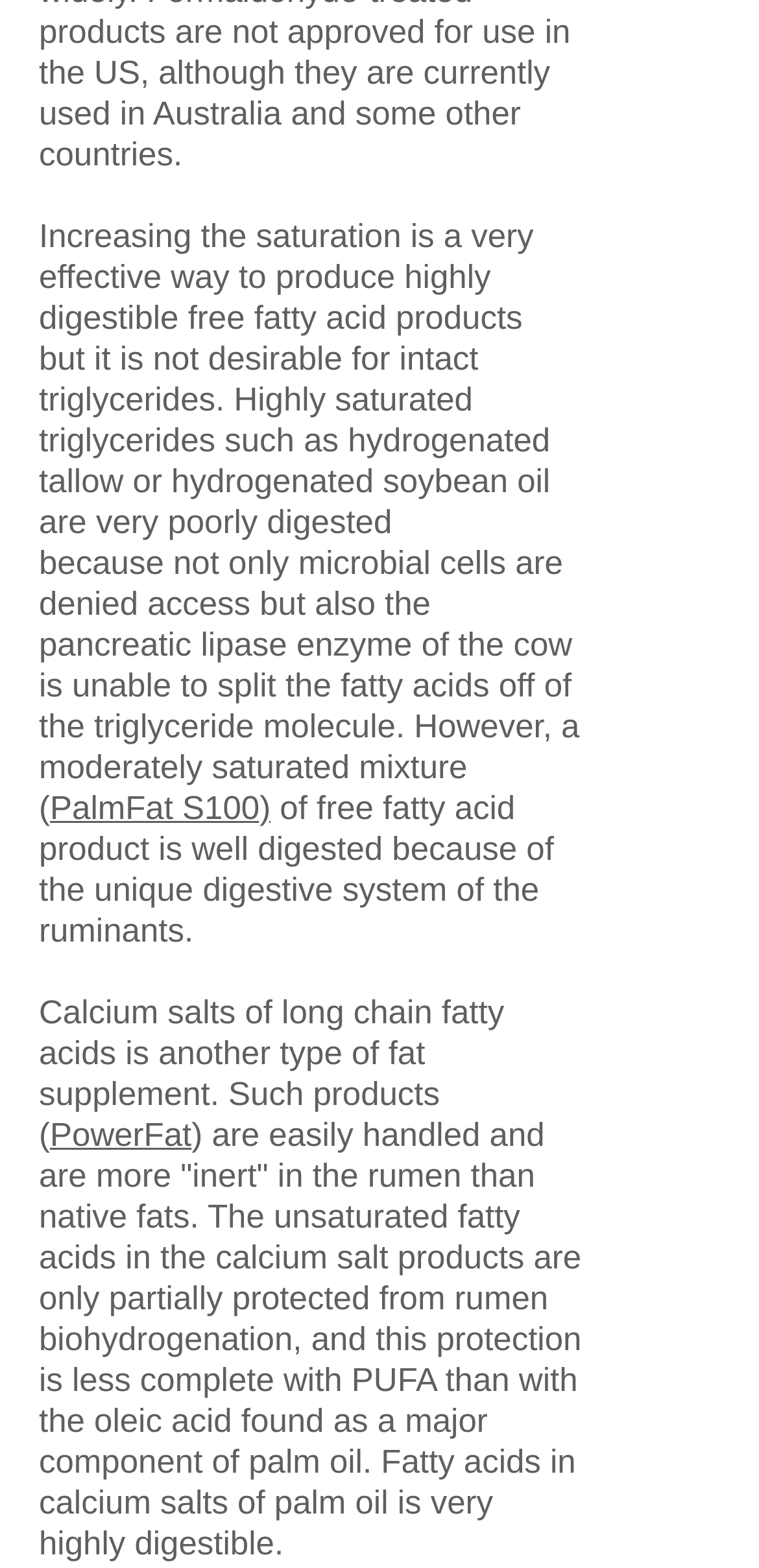For the element described, predict the bounding box coordinates as (top-left x, top-left y, bottom-right x, bottom-right y). All values should be between 0 and 1. Element description: PowerFat

[0.066, 0.712, 0.252, 0.736]